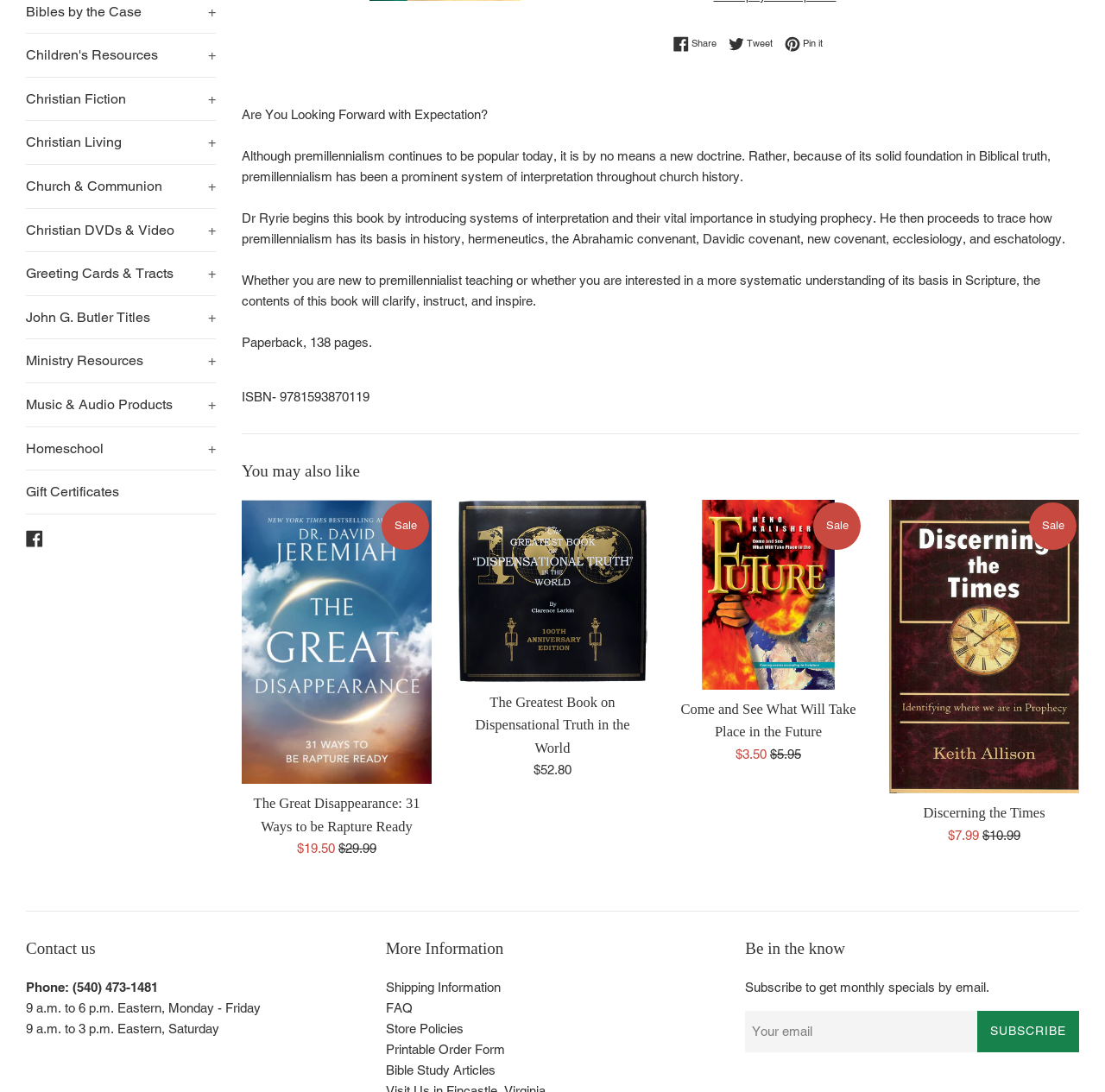Bounding box coordinates are given in the format (top-left x, top-left y, bottom-right x, bottom-right y). All values should be floating point numbers between 0 and 1. Provide the bounding box coordinate for the UI element described as: Subscribe

[0.884, 0.925, 0.977, 0.963]